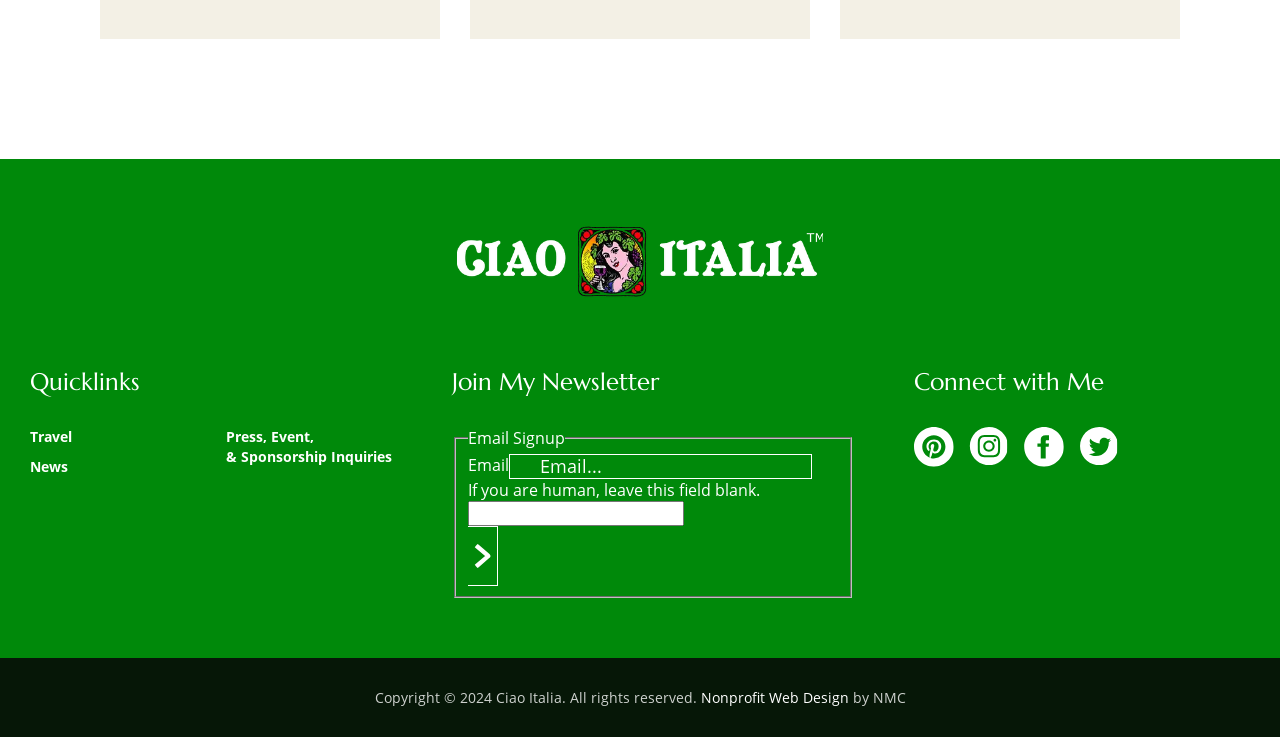Specify the bounding box coordinates of the element's region that should be clicked to achieve the following instruction: "Enter email address in the 'Email Signup' field". The bounding box coordinates consist of four float numbers between 0 and 1, in the format [left, top, right, bottom].

[0.398, 0.617, 0.634, 0.65]